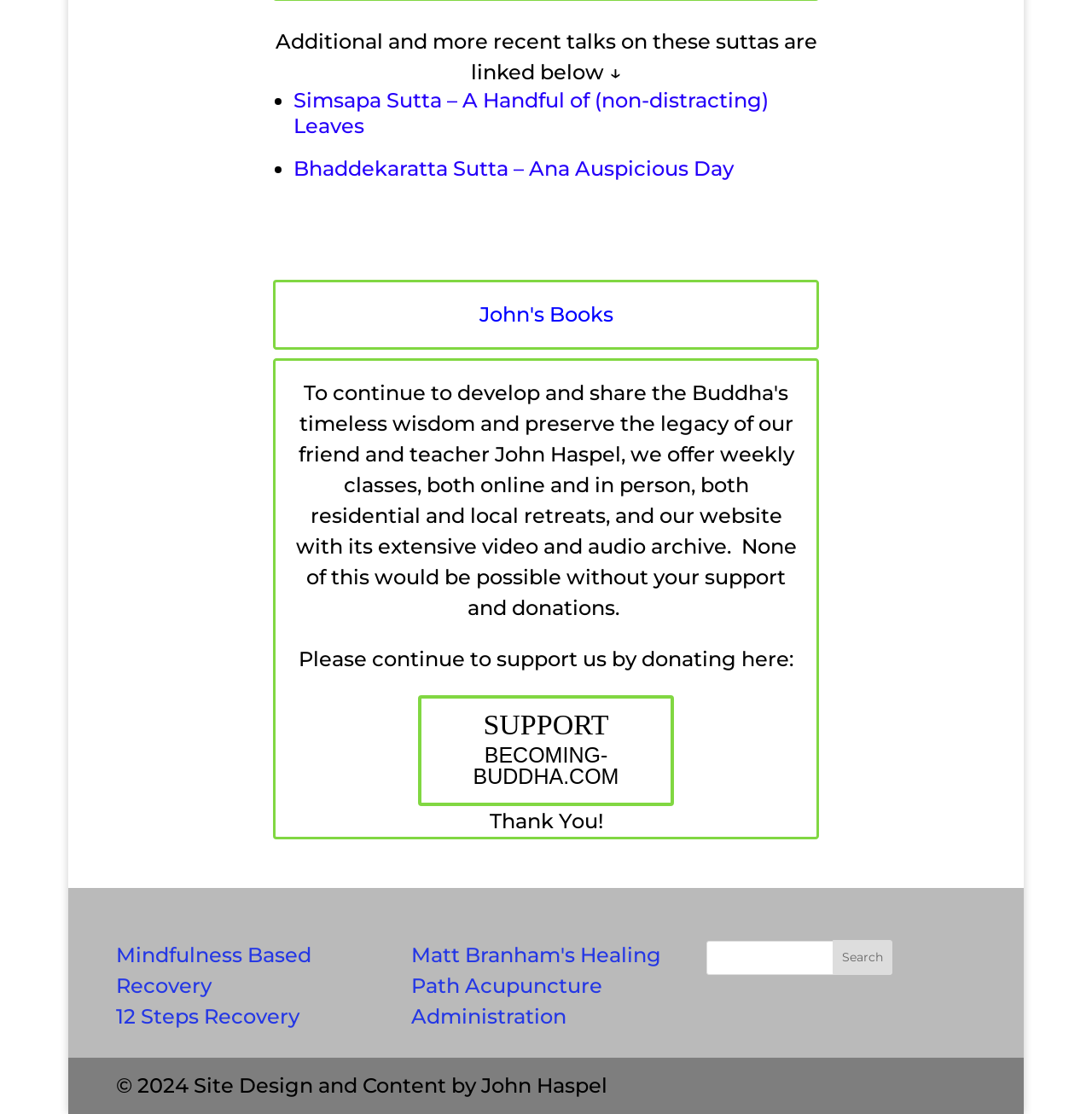Provide the bounding box coordinates of the section that needs to be clicked to accomplish the following instruction: "click on the link to Simsapa Sutta."

[0.269, 0.079, 0.704, 0.124]